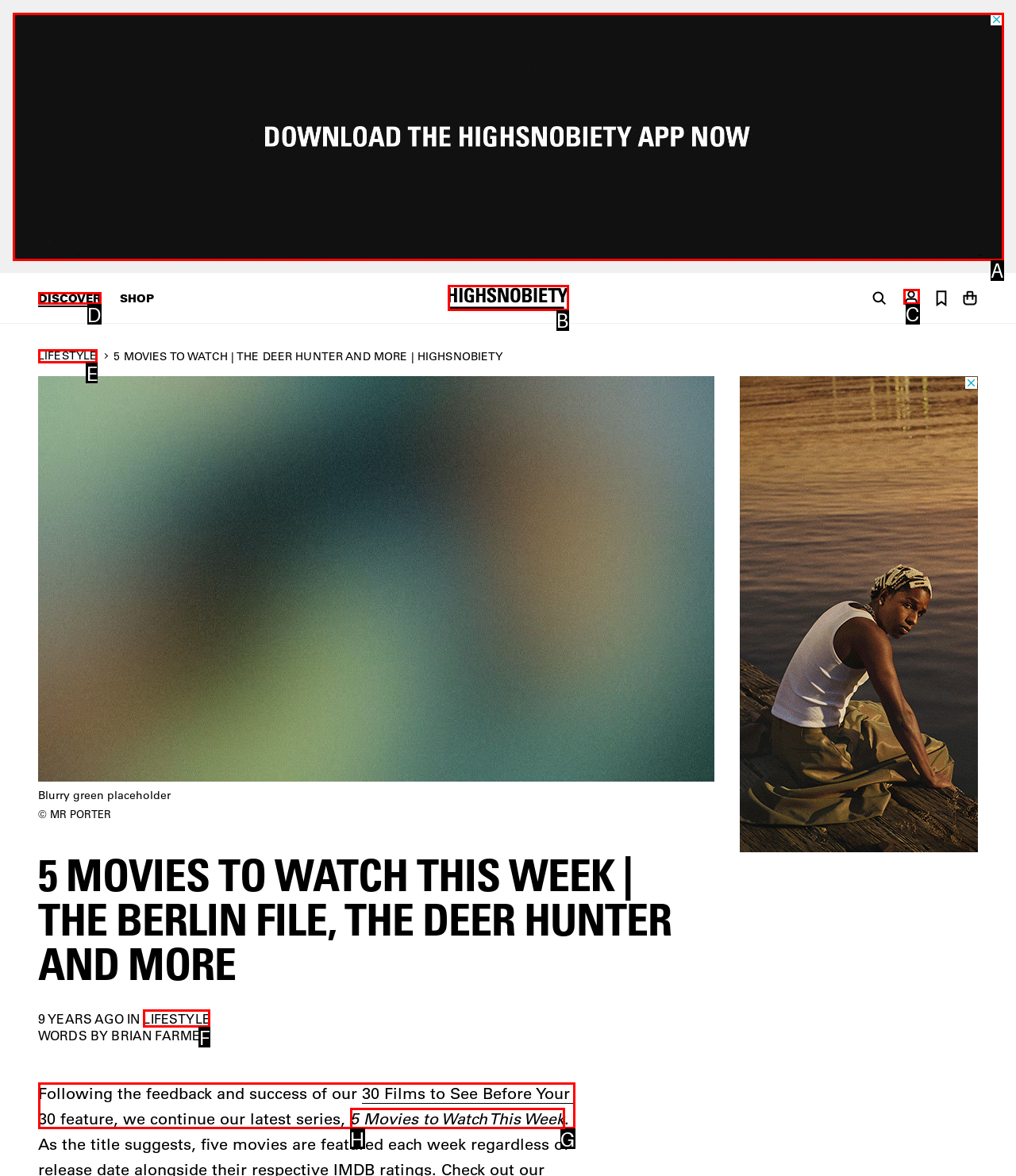Specify which HTML element I should click to complete this instruction: Visit the lifestyle section Answer with the letter of the relevant option.

E